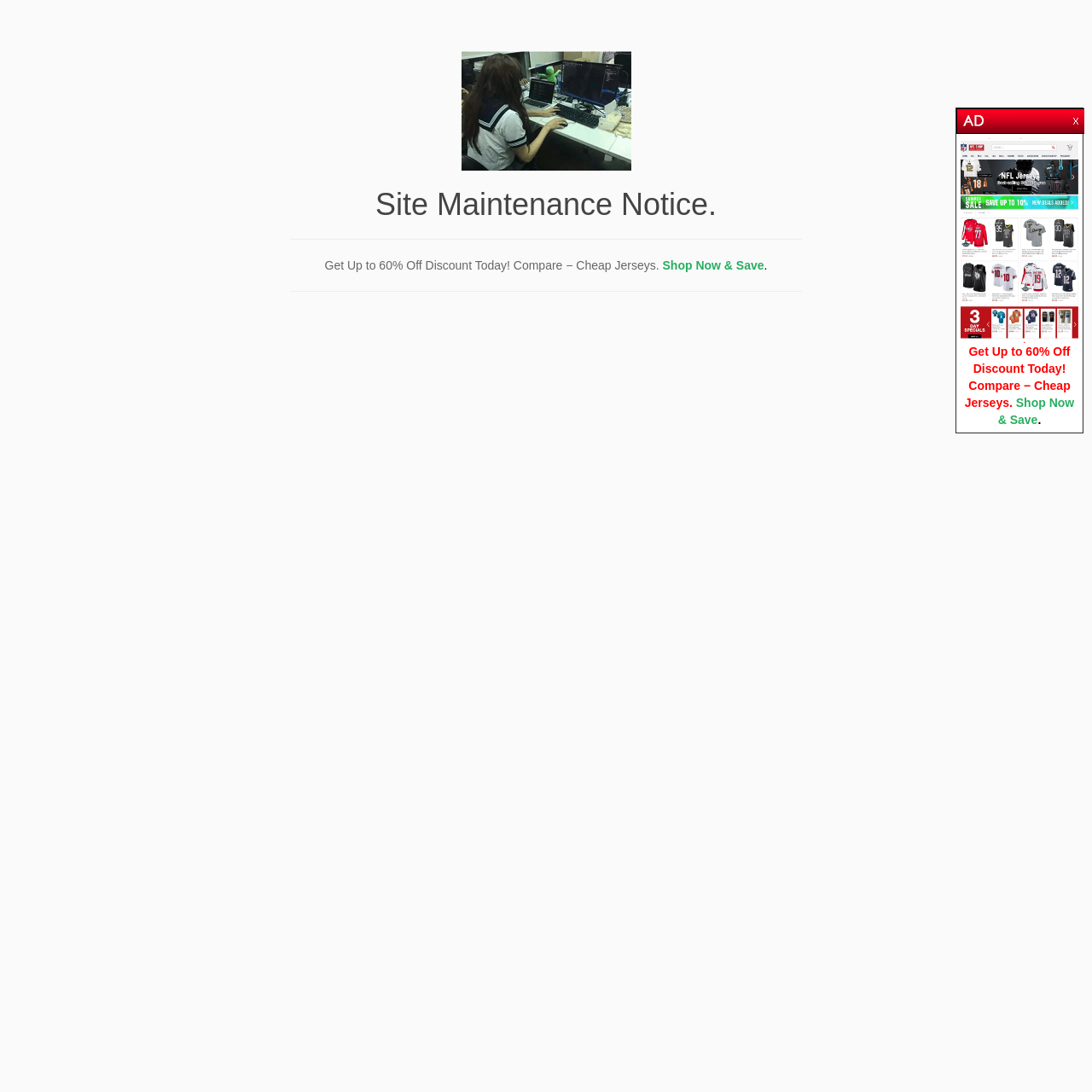Convey a detailed summary of the webpage, mentioning all key elements.

The webpage appears to be an online store for wholesale NFL jerseys. At the top of the page, there is a large image taking up about a quarter of the screen, likely a logo or banner for the store. Below the image, a site maintenance notice is displayed in a heading, separated from the rest of the content by a horizontal separator line.

The main content of the page is divided into two sections. On the left side, there is a promotional message "Get Up to 60% Off Discount Today! Compare − Cheap Jerseys" in a static text element, followed by a "Shop Now & Save" link. On the right side, there is a link to "Wholesale Jerseys Online" accompanied by a smaller image, likely a thumbnail or icon. Below this link, the same promotional message is repeated.

At the top-right corner of the page, there is a small "Close" button with a faint text element beside it. The button is likely used to close a notification or popup window.

Overall, the webpage is focused on promoting wholesale NFL jerseys and encouraging visitors to shop and save.